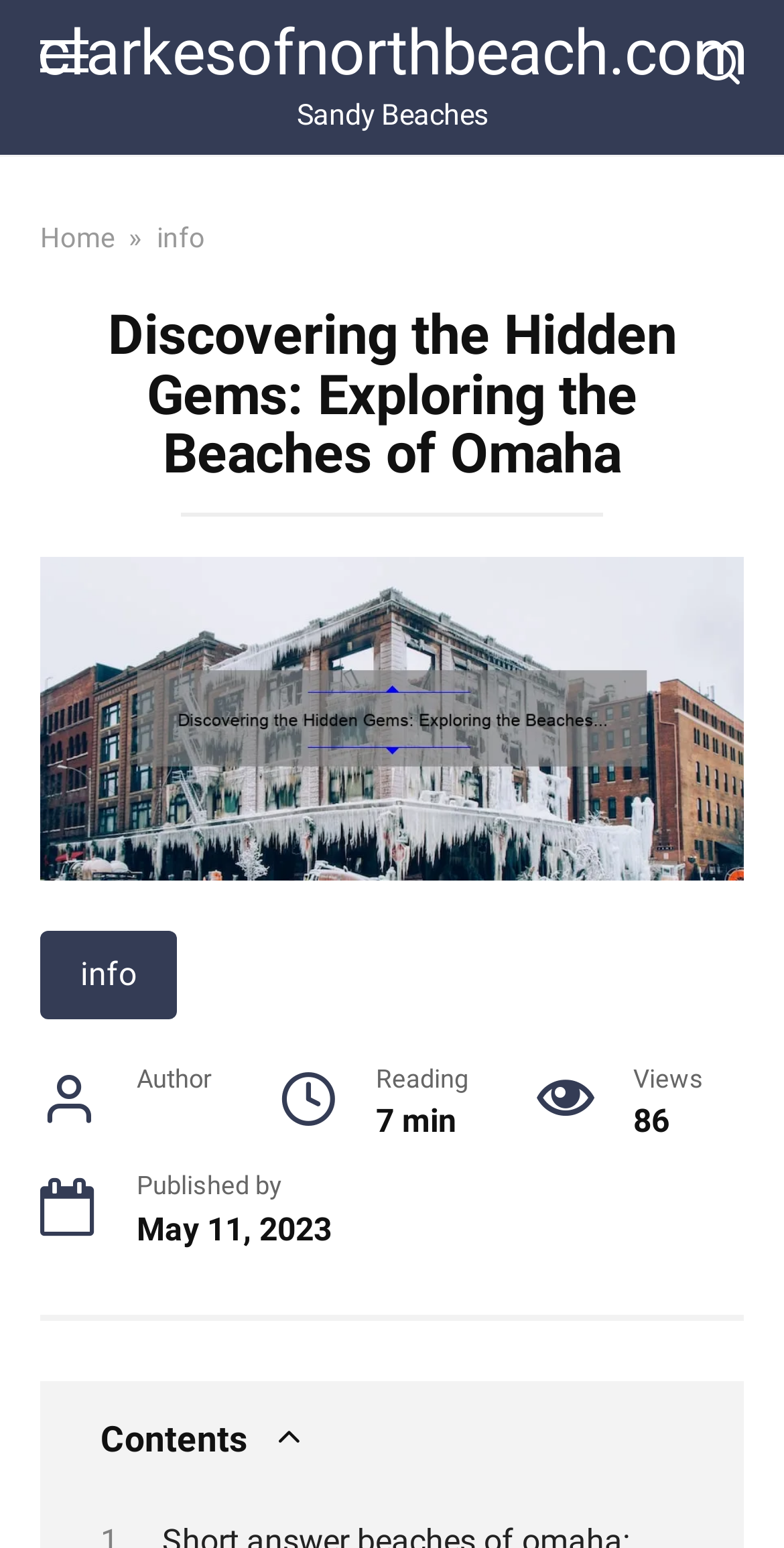What is the category of the article?
Based on the screenshot, respond with a single word or phrase.

Not specified